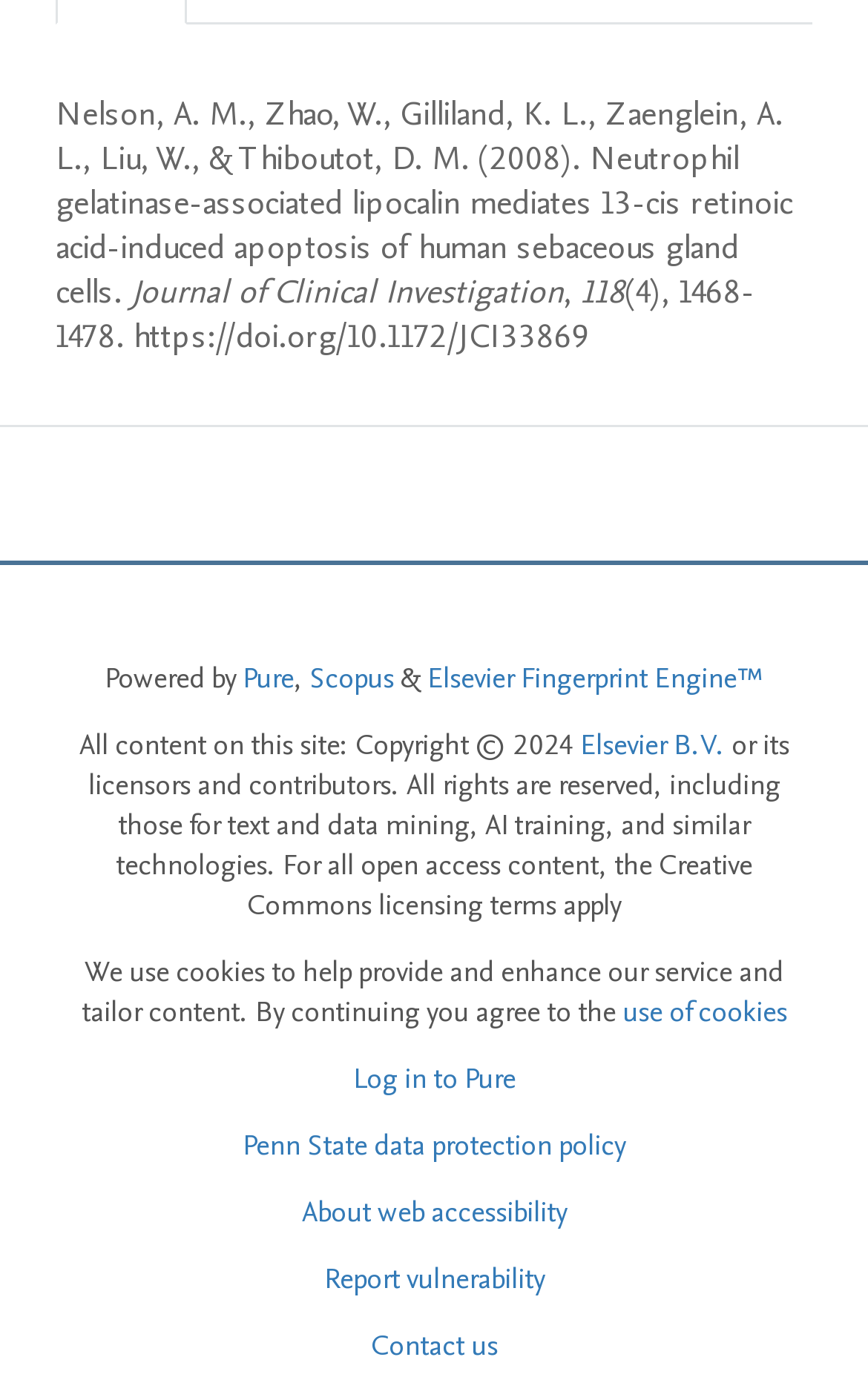Please specify the bounding box coordinates of the clickable section necessary to execute the following command: "Read the table of contents".

None